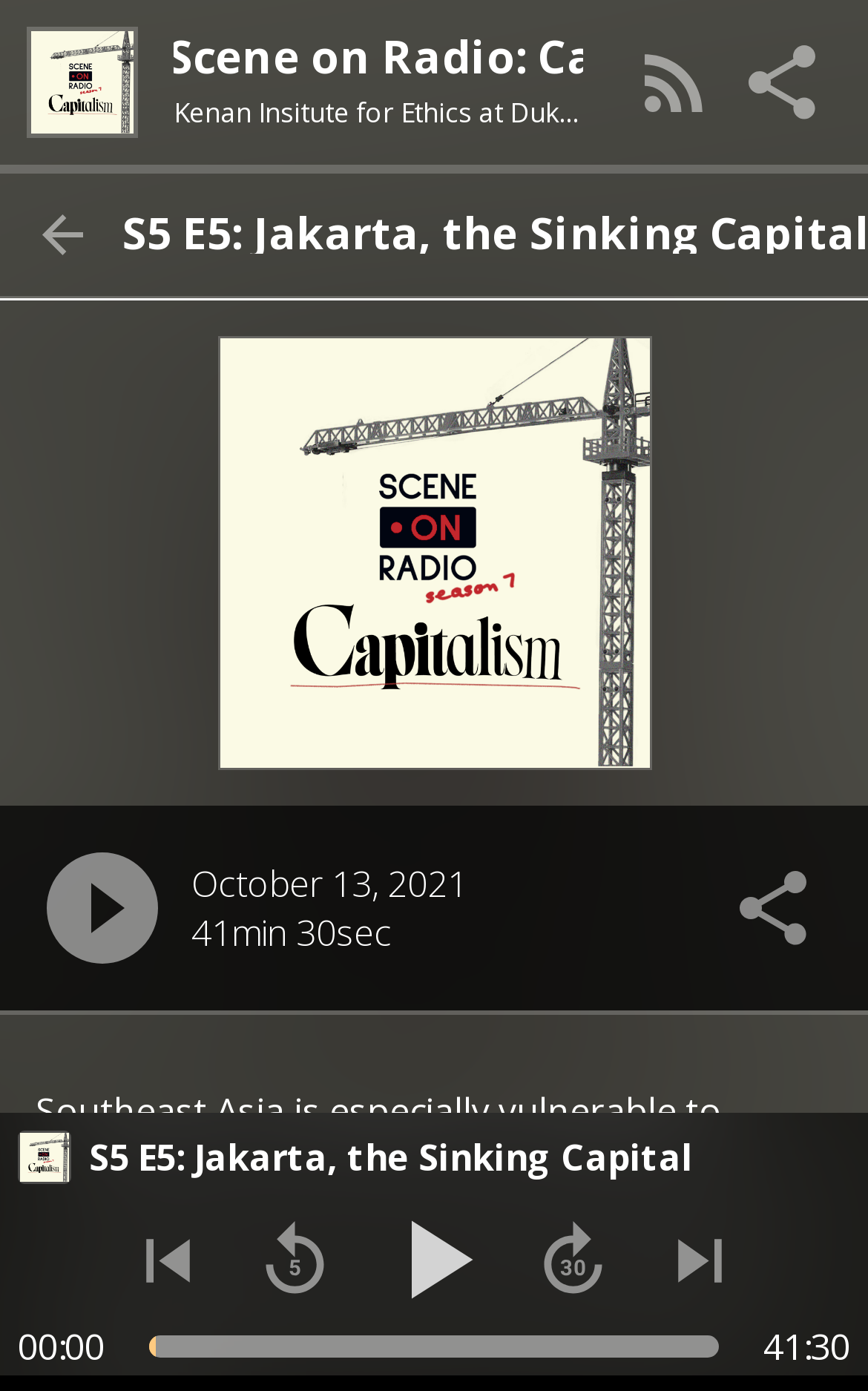Locate the bounding box coordinates of the element's region that should be clicked to carry out the following instruction: "Click the share button". The coordinates need to be four float numbers between 0 and 1, i.e., [left, top, right, bottom].

[0.841, 0.019, 0.969, 0.099]